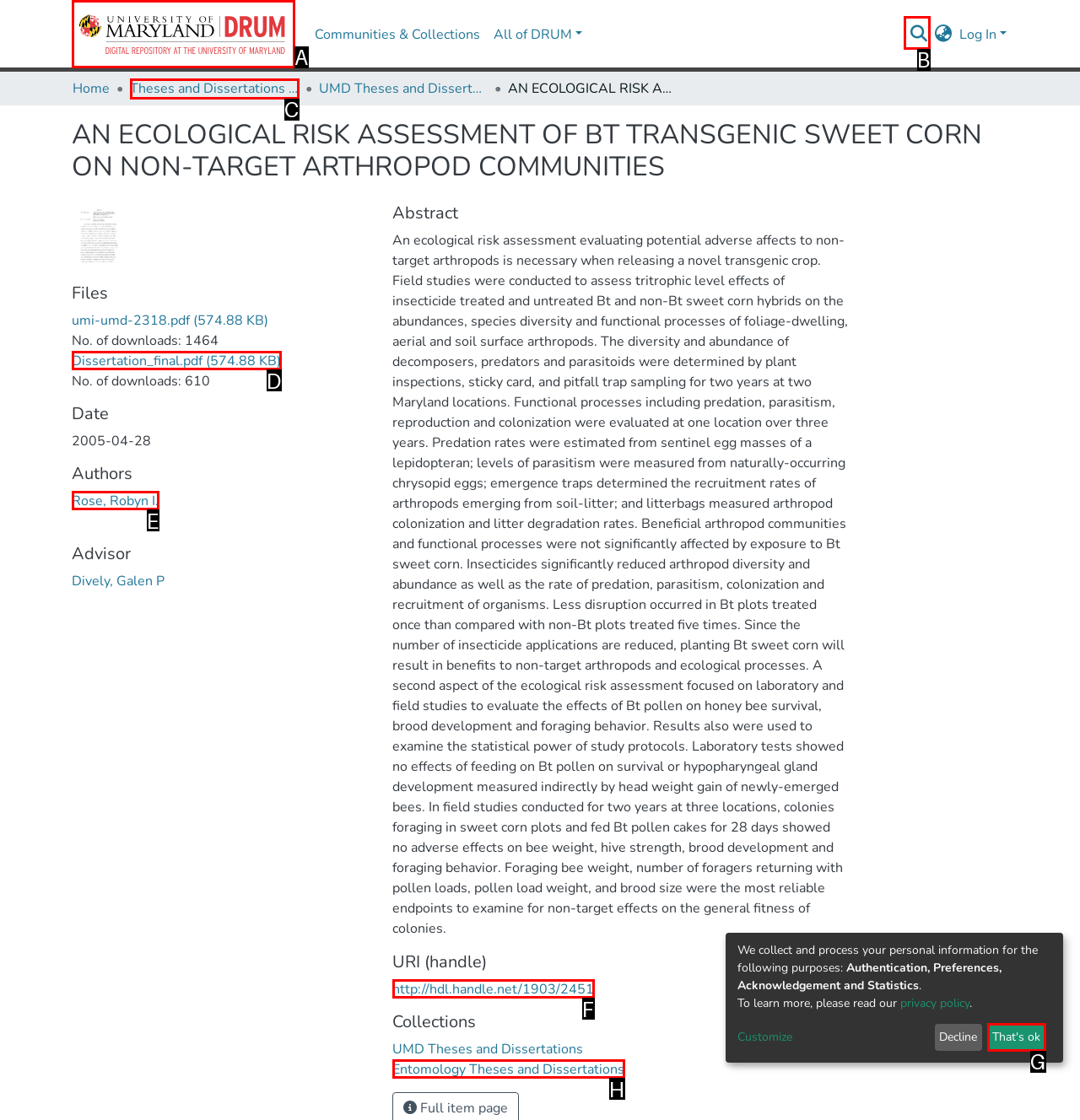Choose the HTML element to click for this instruction: Find a physician Answer with the letter of the correct choice from the given options.

None